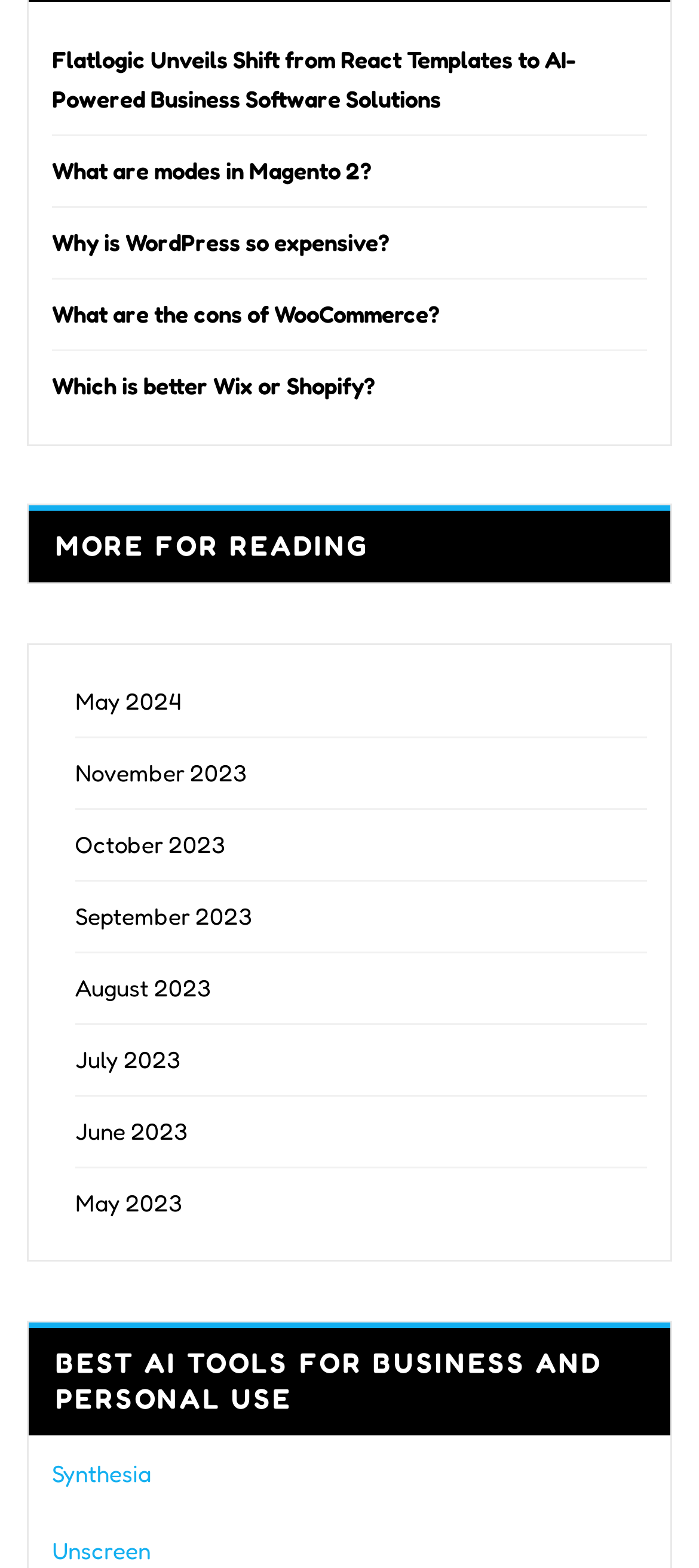Answer the following query concisely with a single word or phrase:
What is the purpose of the webpage?

Blog or article collection